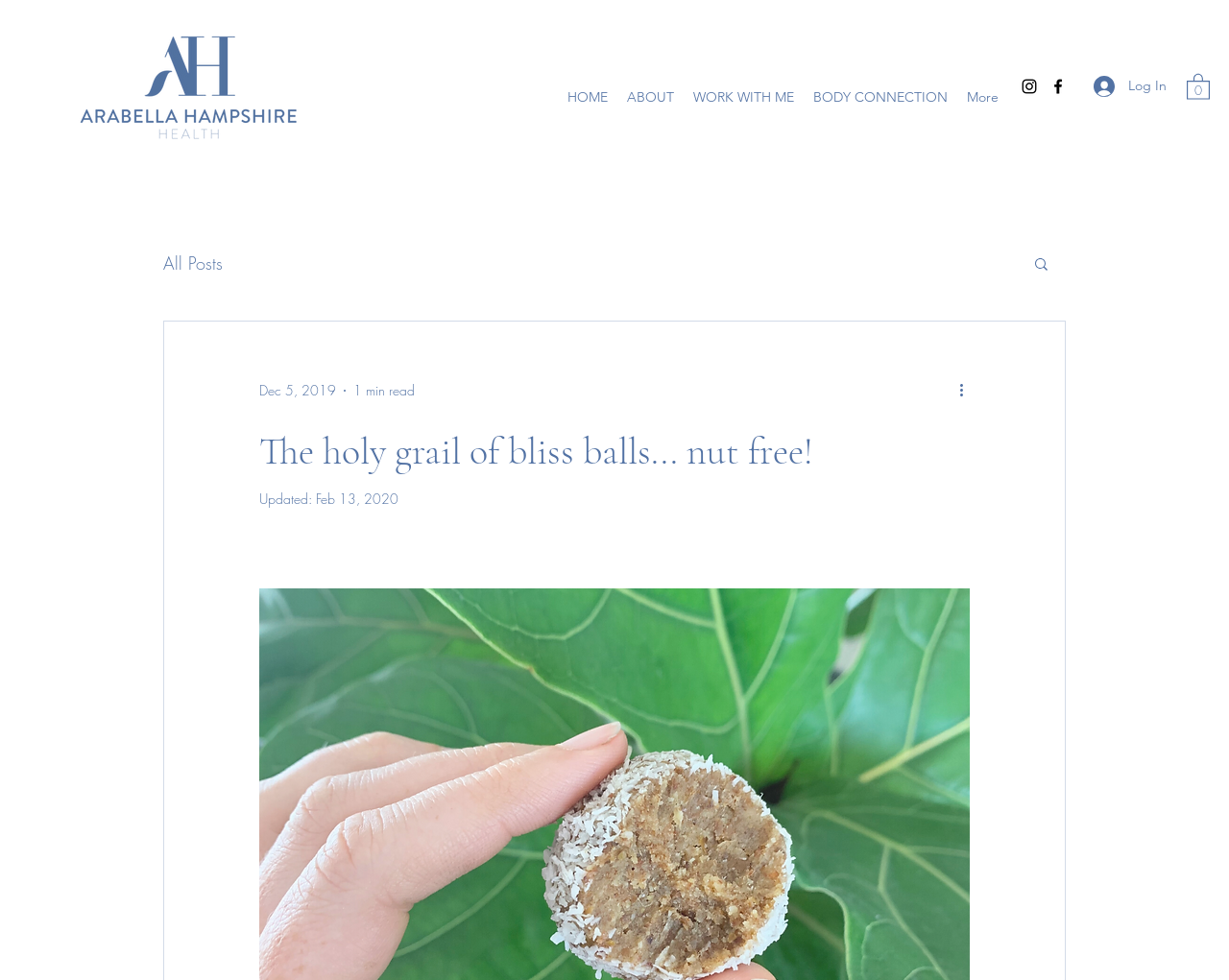Describe all the significant parts and information present on the webpage.

This webpage appears to be a blog post about a recipe for bliss balls that are nut-free. At the top left corner, there is a logo image of "AHH_Logo-v2-09.png". Below the logo, there is a navigation menu with links to "HOME", "ABOUT", "WORK WITH ME", "BODY CONNECTION", and "More". 

To the right of the navigation menu, there is a social bar with links to Instagram and Facebook, each accompanied by an image. Further to the right, there are buttons for "Log In" and "Cart with 0 items". 

In the main content area, there is a heading that reads "The holy grail of bliss balls... nut free!". Below the heading, there is a generic text "Dec 5, 2019" and "1 min read" indicating the date and reading time of the post. 

There is a search button with an image, and a button "More actions" with an image. Below these buttons, there is a main content area with a title "The holy grail of bliss balls... nut free!" and a text "Updated: Feb 13, 2020". The main content area likely contains the recipe and other relevant information about the bliss balls.